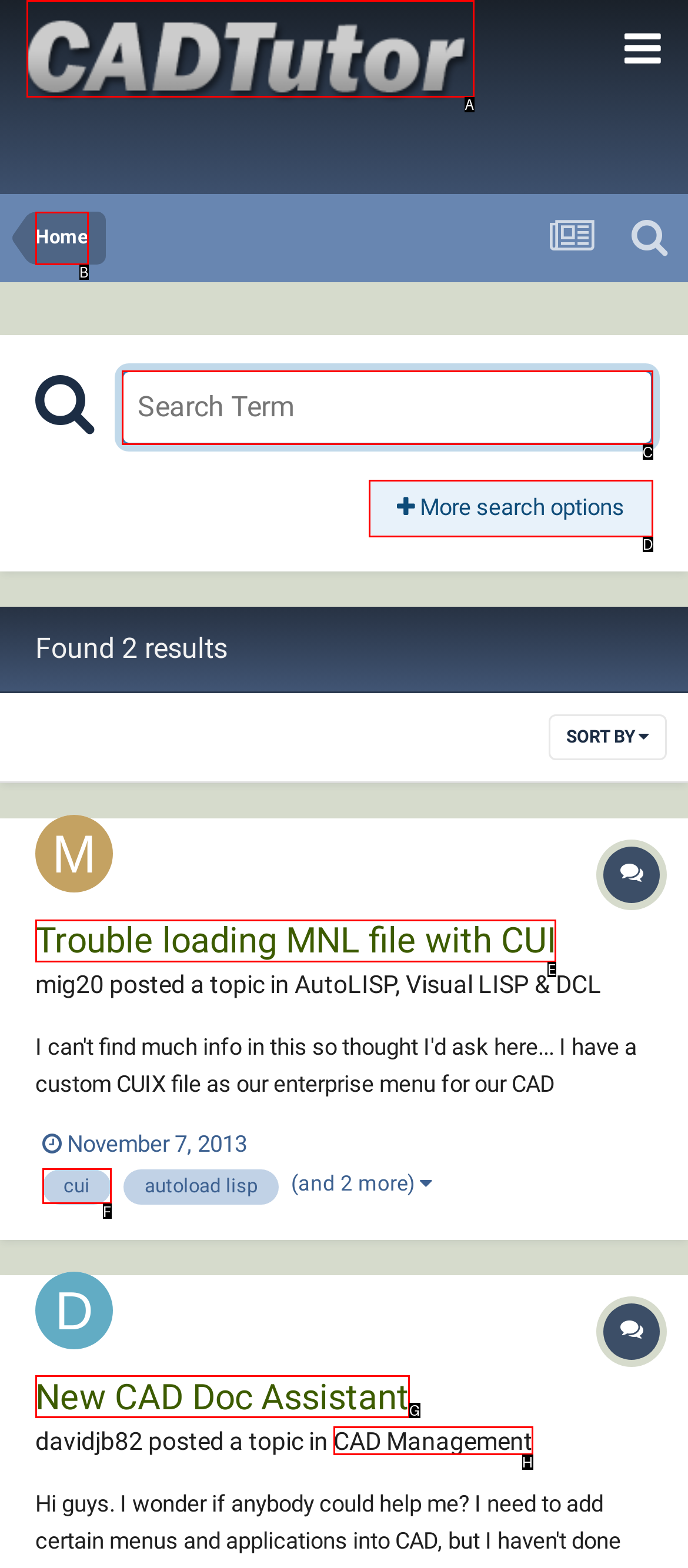Examine the description: New CAD Doc Assistant and indicate the best matching option by providing its letter directly from the choices.

G